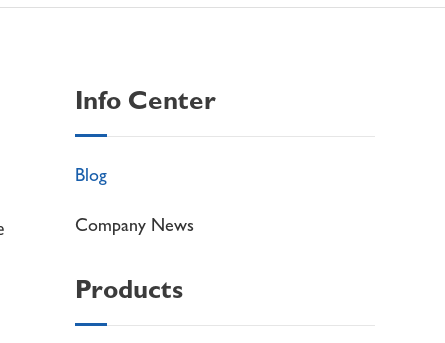Use a single word or phrase to answer the question: 
What type of information can be found in the Blog section?

Informative articles